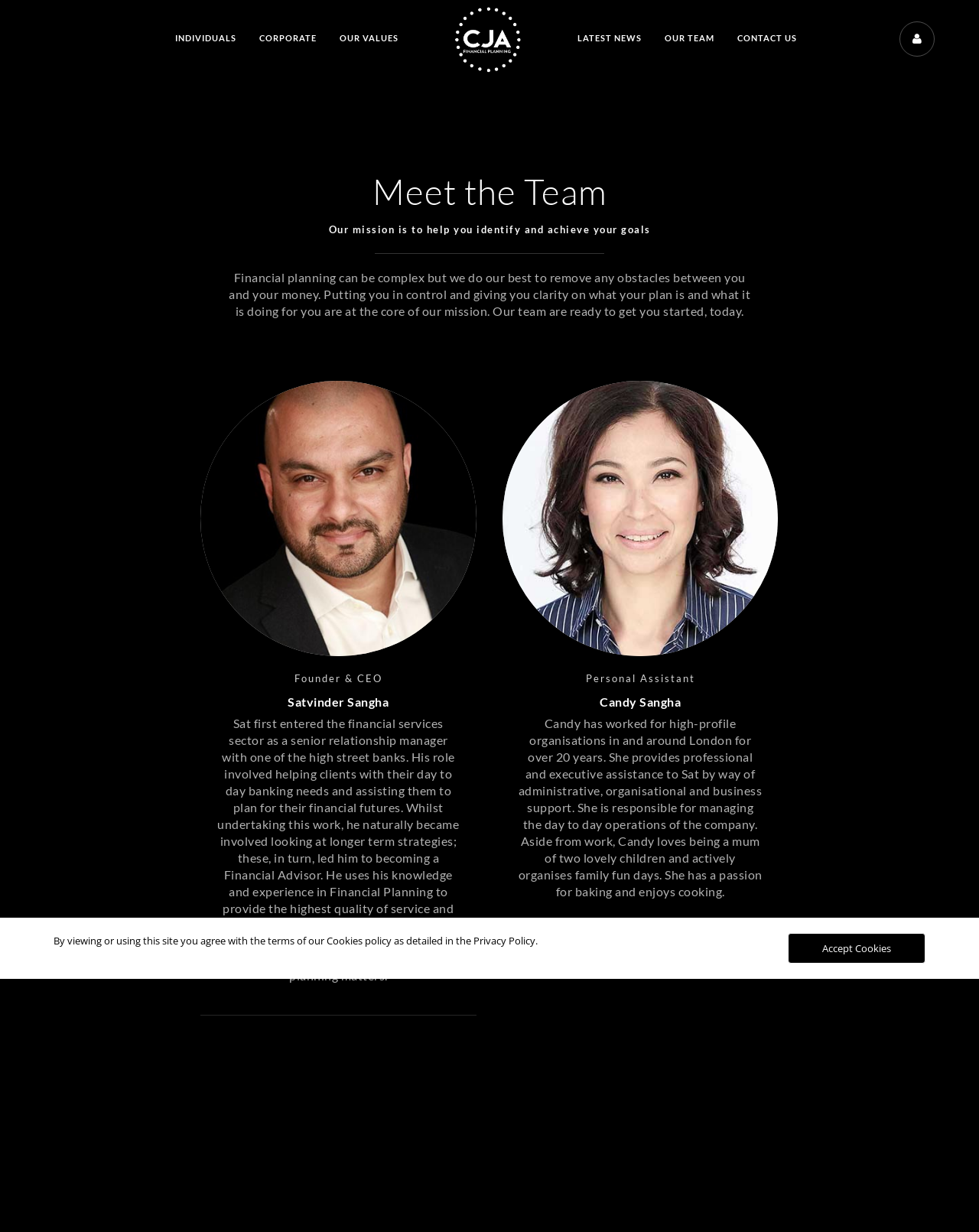From the element description Our Values, predict the bounding box coordinates of the UI element. The coordinates must be specified in the format (top-left x, top-left y, bottom-right x, bottom-right y) and should be within the 0 to 1 range.

[0.346, 0.0, 0.407, 0.062]